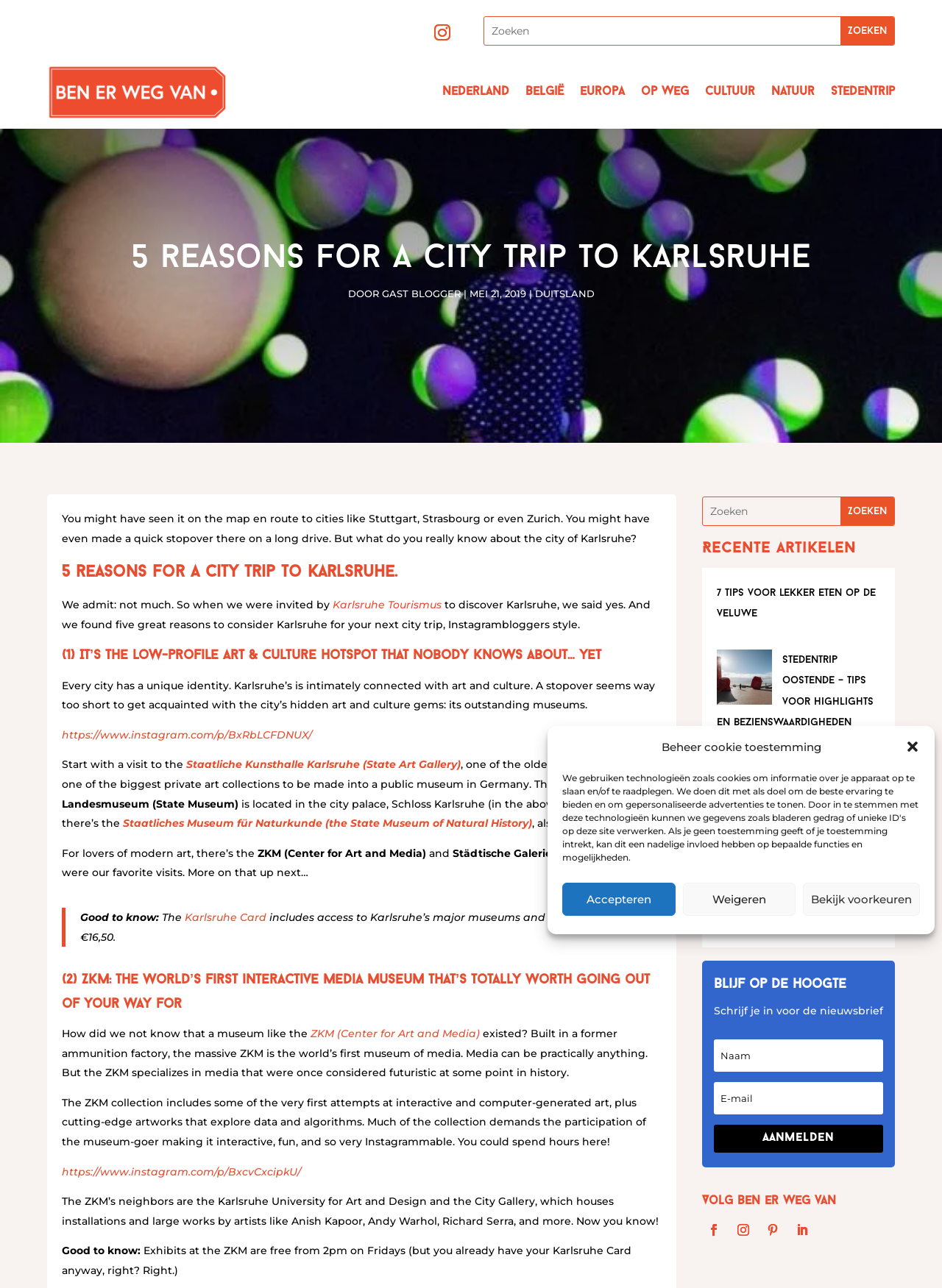Locate the bounding box coordinates of the element that should be clicked to execute the following instruction: "Read more about the Karlsruhe Card".

[0.196, 0.707, 0.283, 0.717]